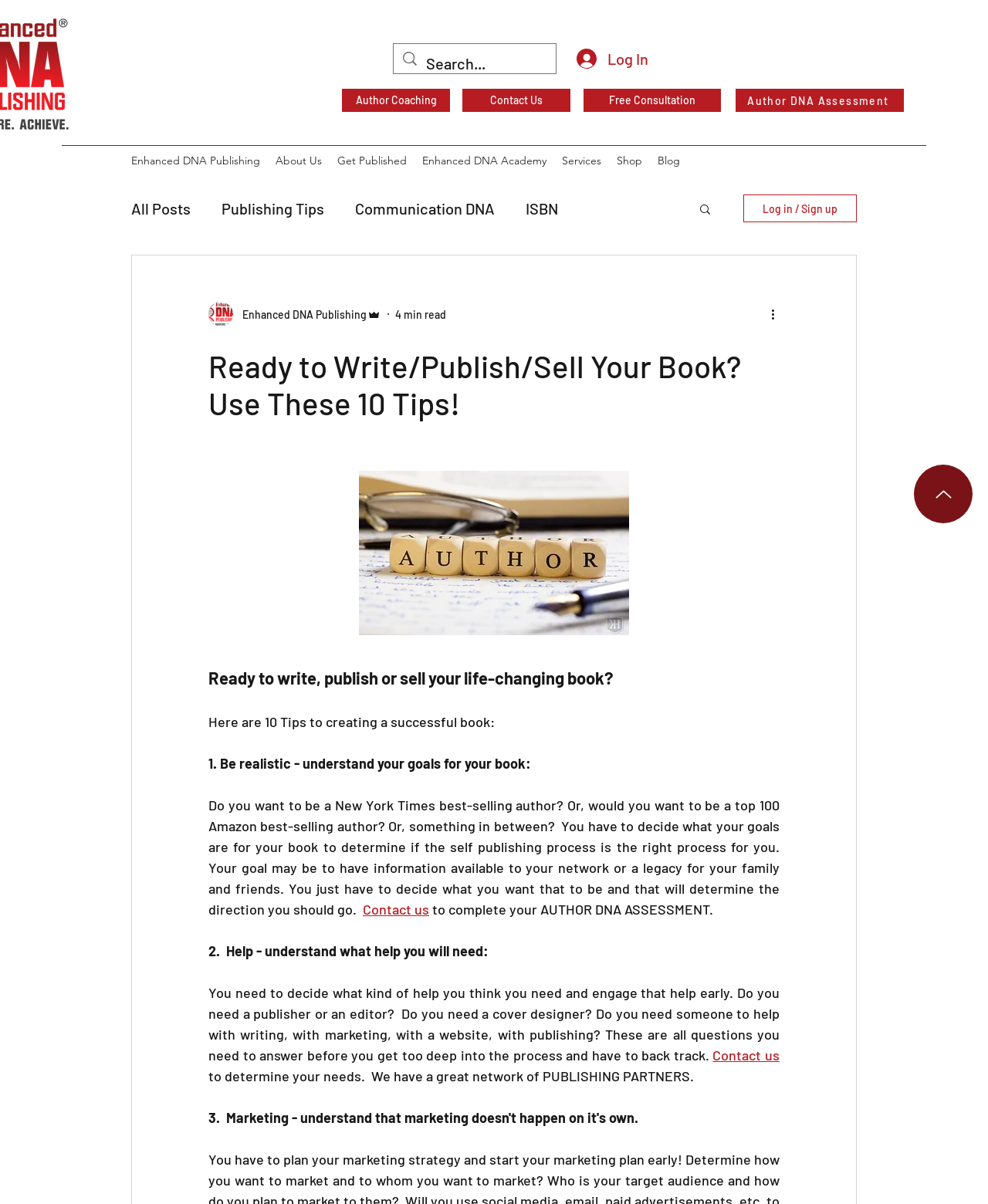Locate the bounding box coordinates of the clickable region necessary to complete the following instruction: "Read the blog post about publishing tips". Provide the coordinates in the format of four float numbers between 0 and 1, i.e., [left, top, right, bottom].

[0.224, 0.165, 0.328, 0.181]